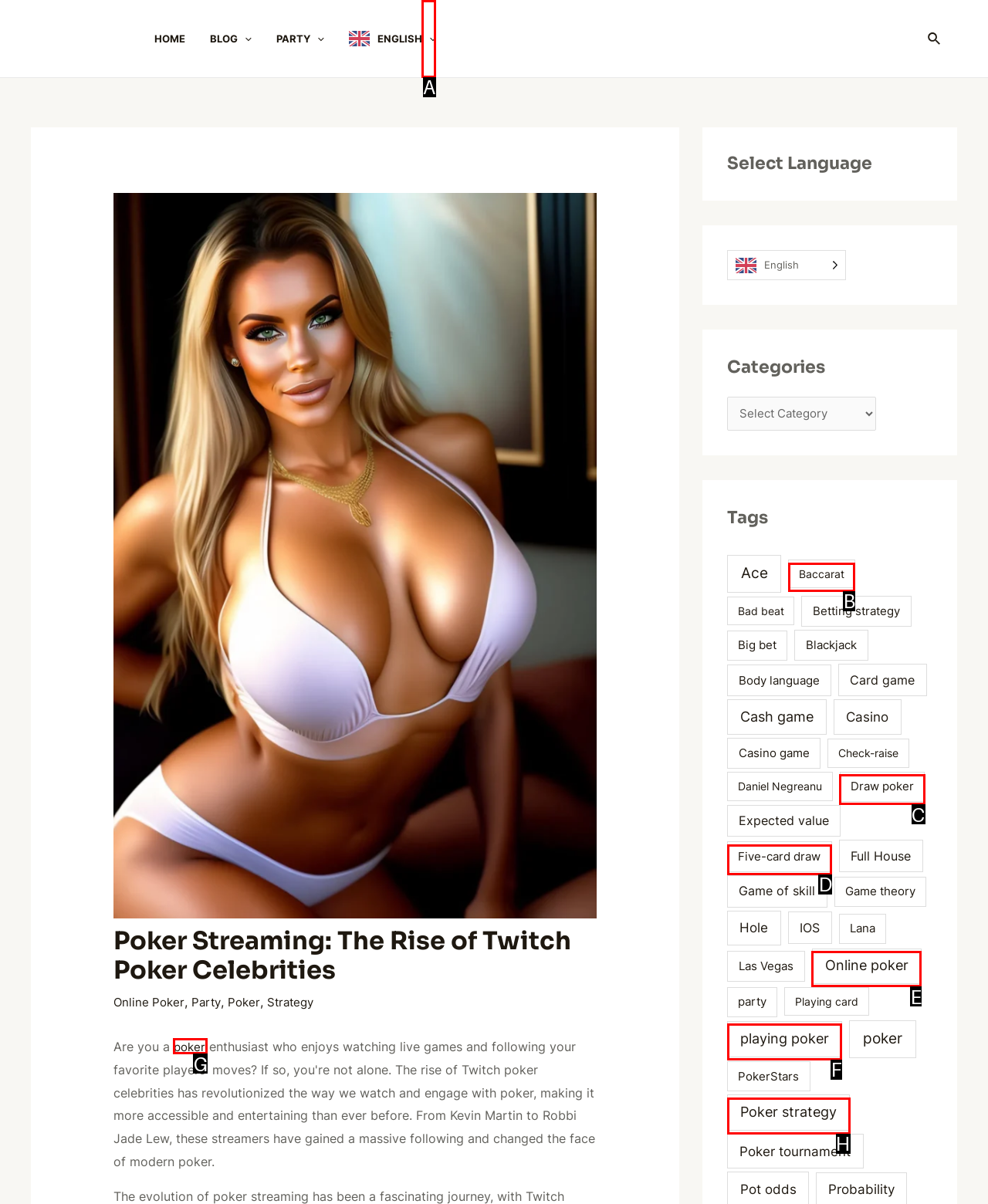Identify the HTML element that matches the description: parent_node: ENGLISH aria-label="Menu Toggle"
Respond with the letter of the correct option.

A